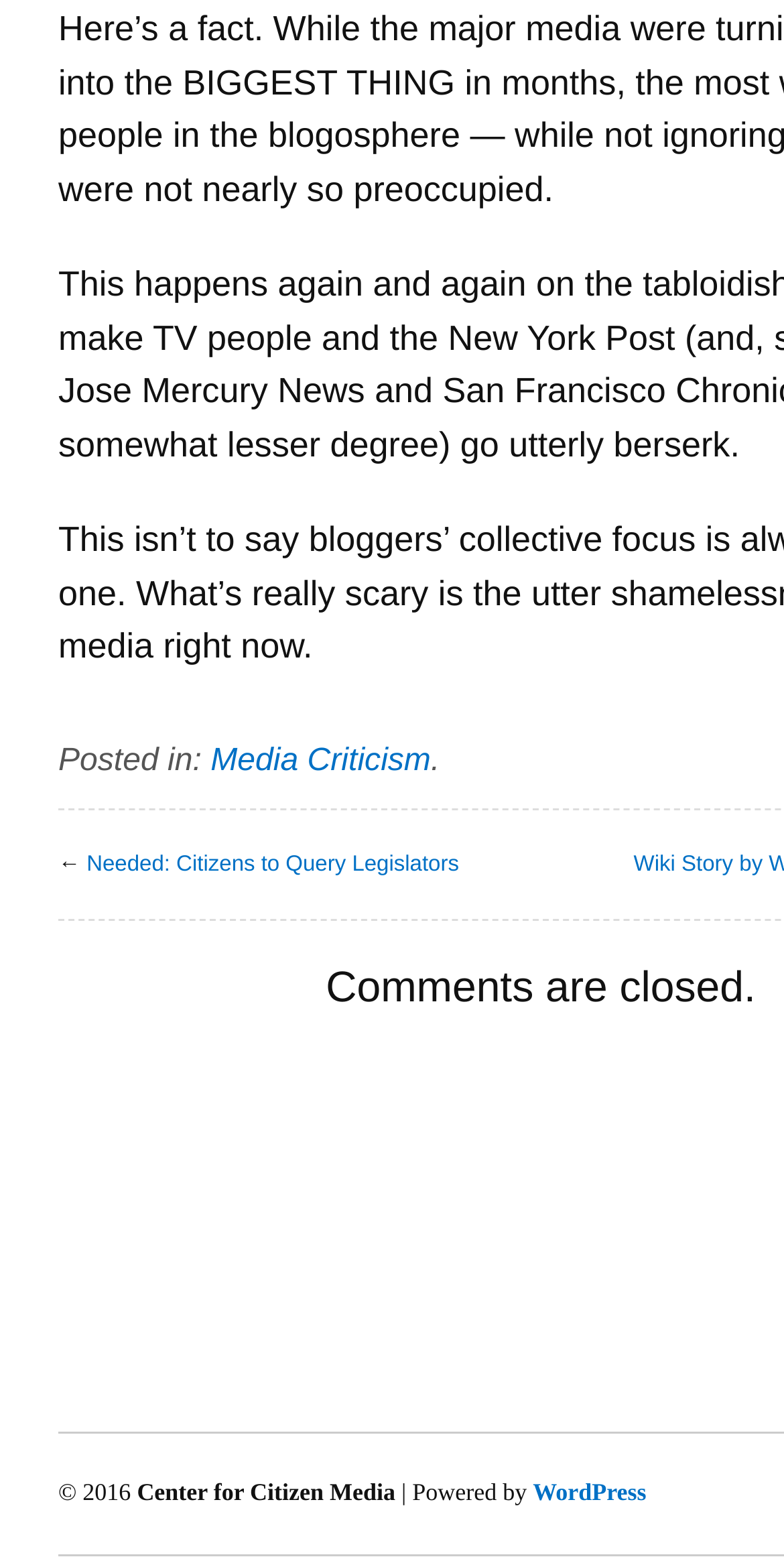What is the platform used to power the website?
Refer to the screenshot and deliver a thorough answer to the question presented.

The platform used to power the website can be determined by looking at the link 'WordPress' which is located at the bottom of the page.